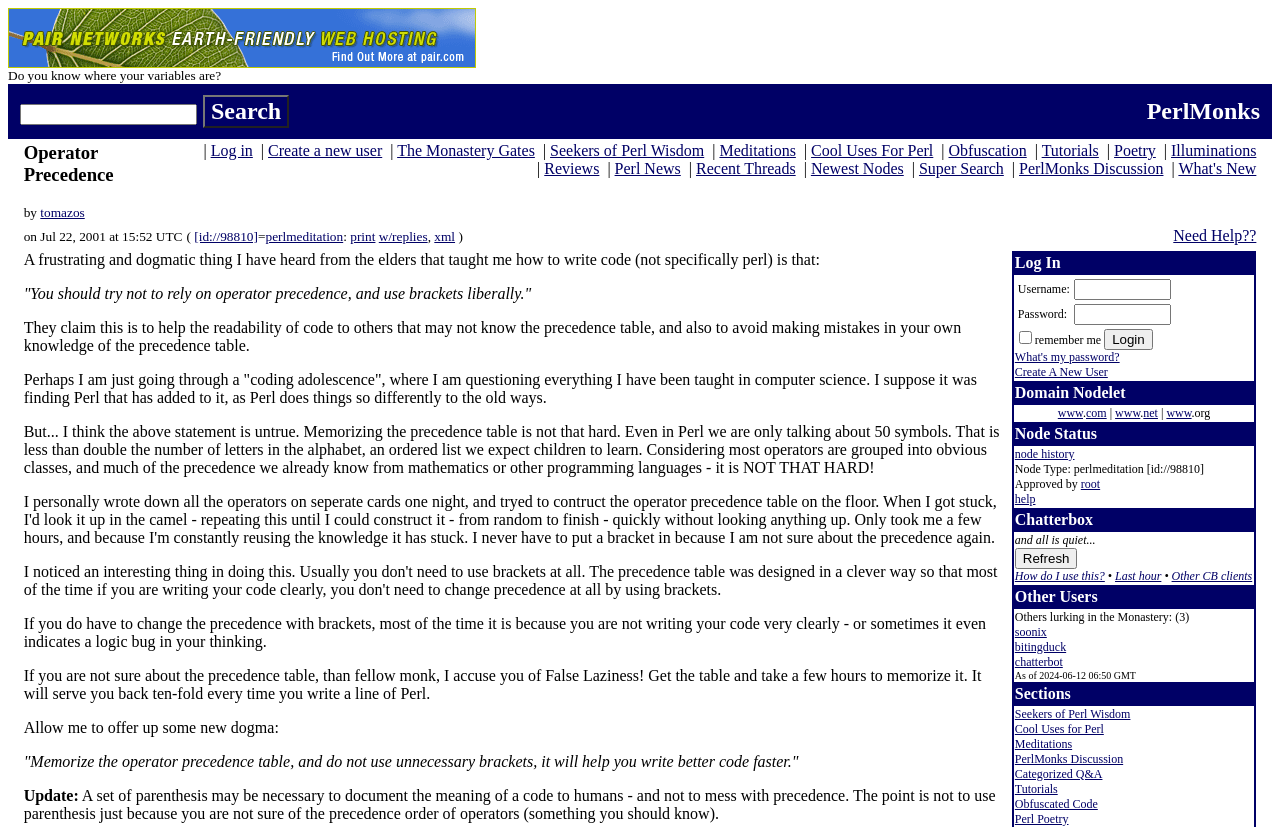What is the 'Need Help??' link for?
Based on the content of the image, thoroughly explain and answer the question.

The 'Need Help??' link is located at the top of the webpage and is a navigation link that allows users to access help resources or support services, likely related to the website or Perl programming.